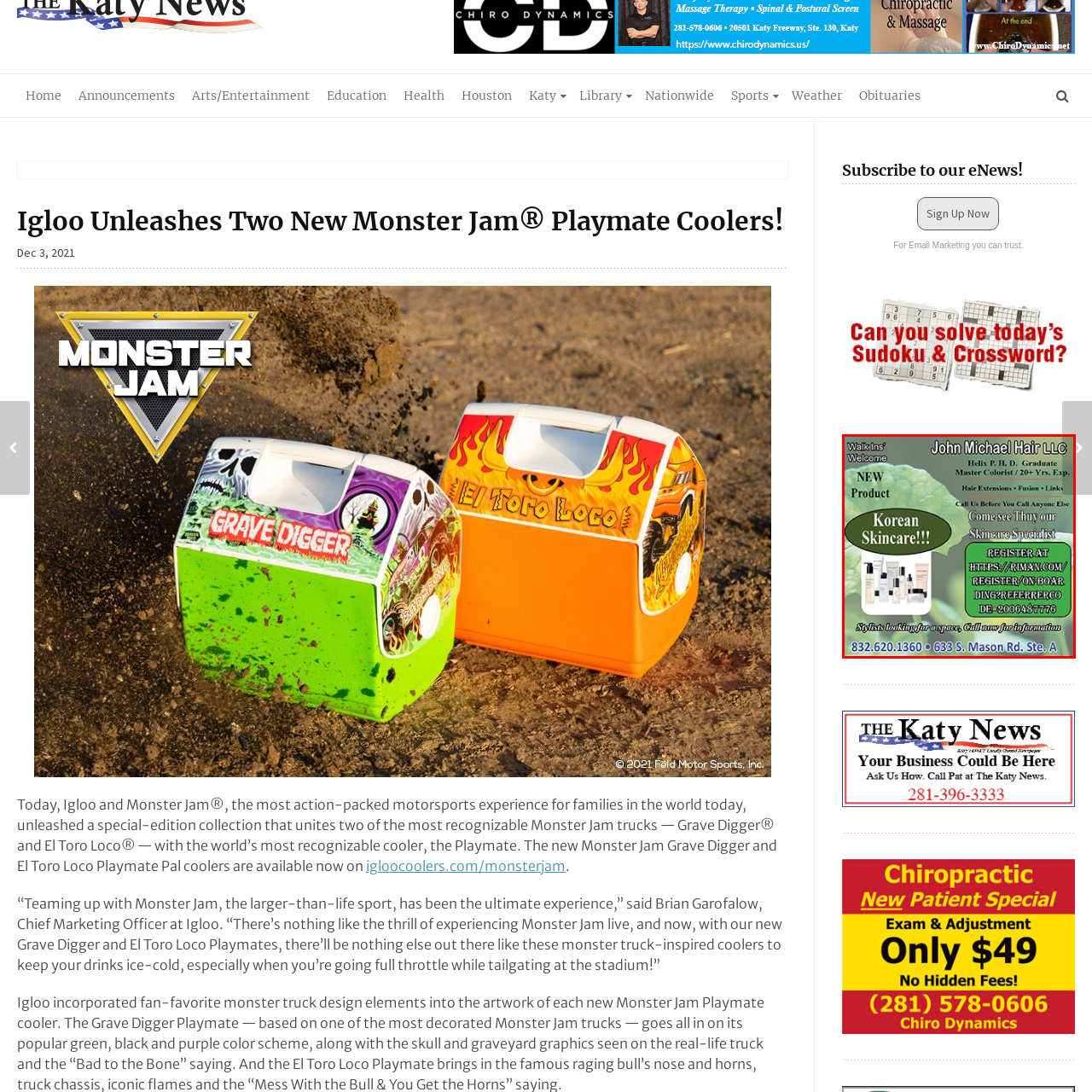Direct your attention to the segment of the image enclosed by the red boundary and answer the ensuing question in detail: Who is the skincare specialist mentioned in the ad?

The advertisement encourages potential customers to visit their skincare specialist, Thuy, implying that Thuy is a qualified professional in the field of skincare.